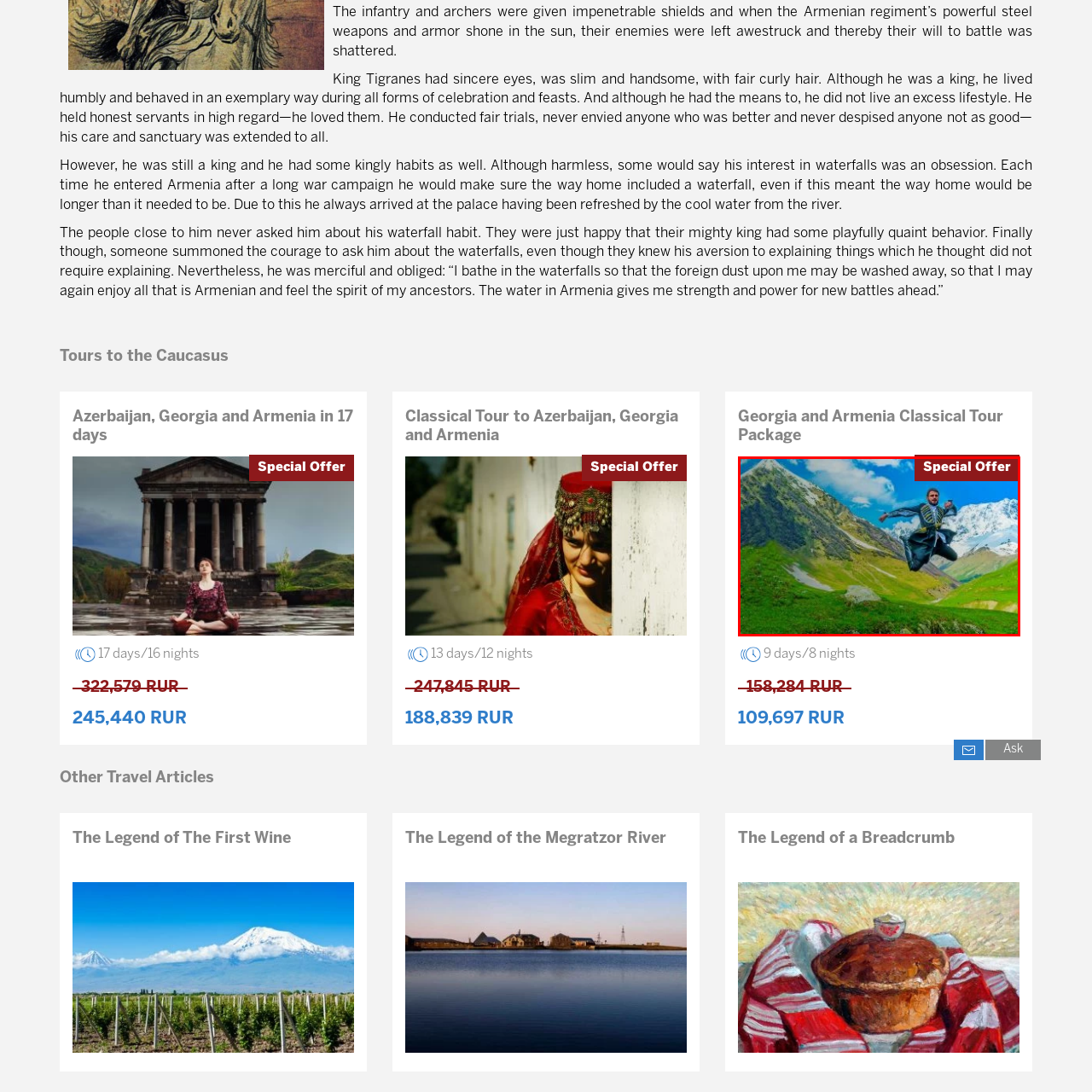Offer a detailed account of what is shown inside the red bounding box.

This vibrant image captures a moment of exhilaration amidst the breathtaking landscapes of the Caucasus. A man dressed in traditional attire leaps joyfully against a backdrop of majestic mountains, their snow-capped peaks piercing the azure sky. Lush green valleys spread below, adding to the scene's natural beauty and vibrancy. In the corner, a bold "Special Offer" banner invites viewers to partake in unique travel experiences. This imagery evokes the spirit of adventure and the rich cultural heritage of the region, enticing travelers to explore the wonders of Georgia and Armenia.